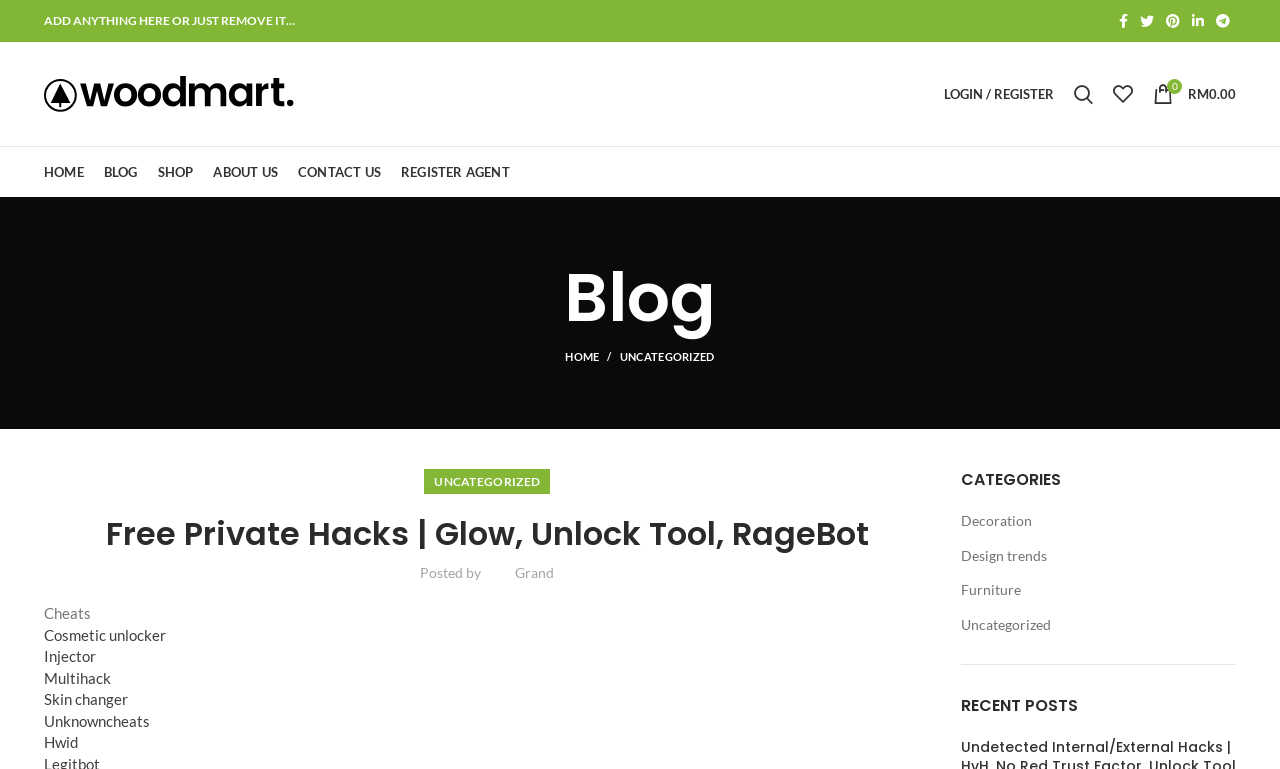Given the element description: "alt="Grand Format"", predict the bounding box coordinates of this UI element. The coordinates must be four float numbers between 0 and 1, given as [left, top, right, bottom].

[0.034, 0.092, 0.23, 0.152]